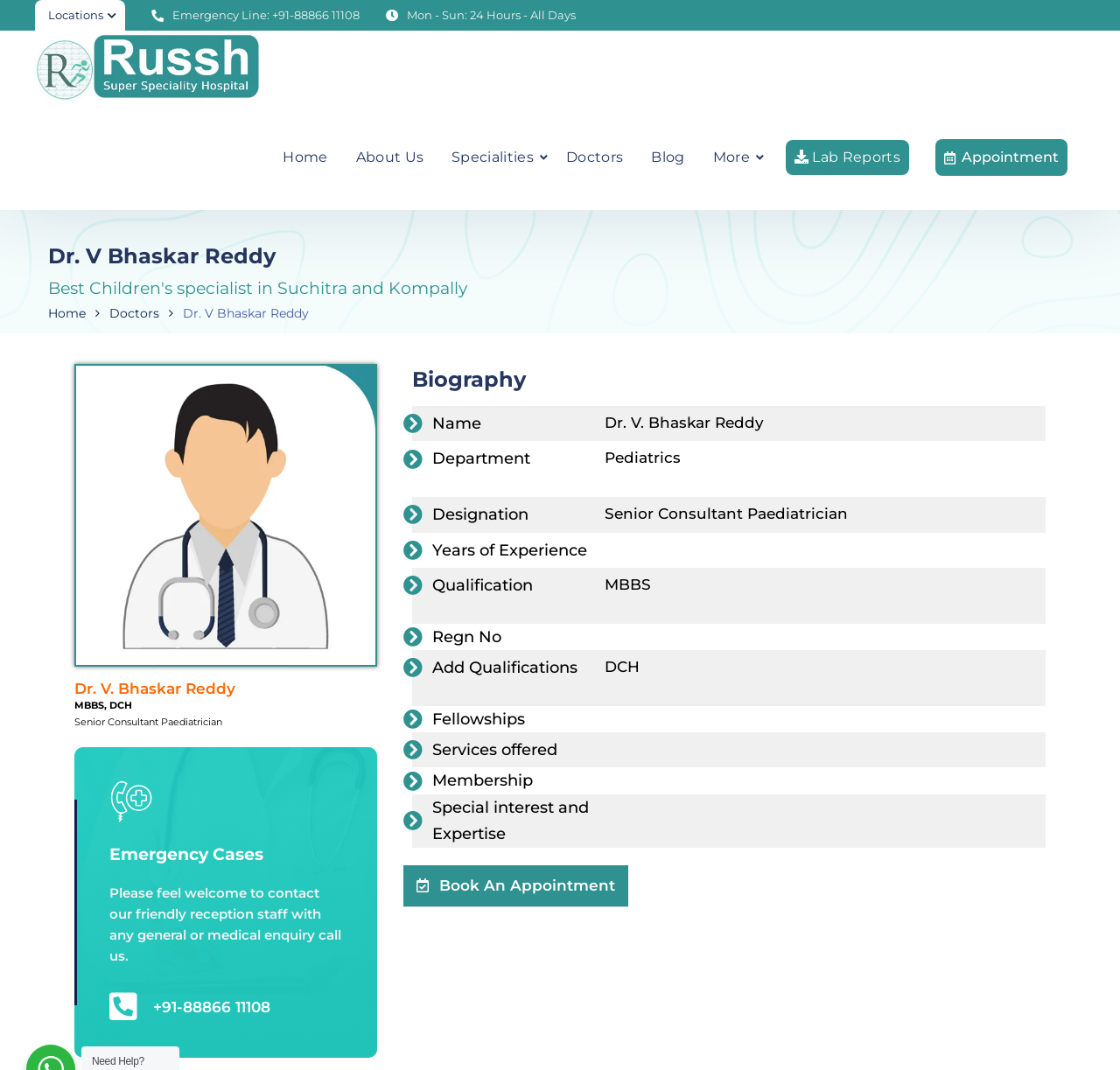Kindly determine the bounding box coordinates for the clickable area to achieve the given instruction: "Click the 'Book An Appointment' button".

[0.36, 0.808, 0.561, 0.848]